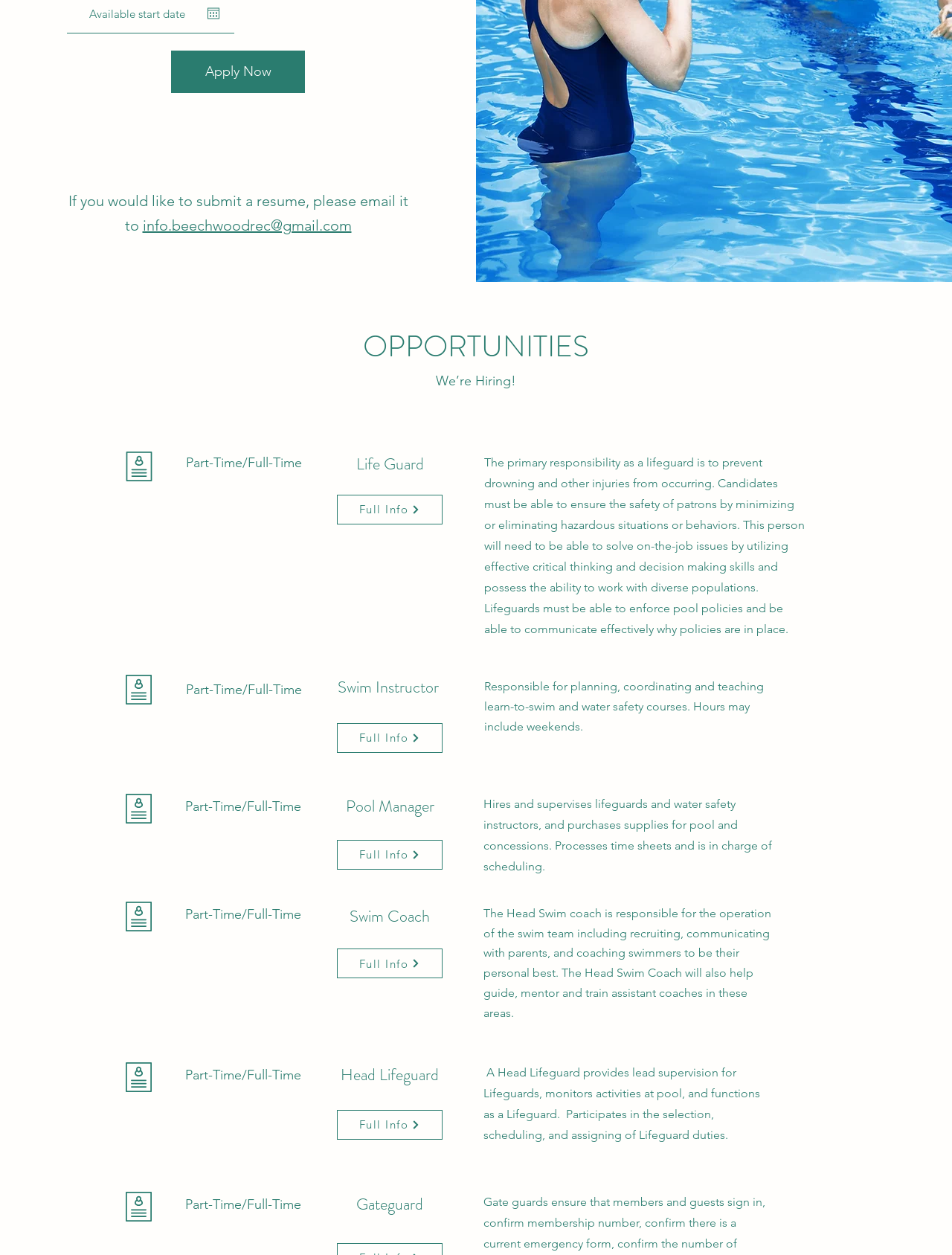Find the UI element described as: "info.beechwoodrec@gmail.com" and predict its bounding box coordinates. Ensure the coordinates are four float numbers between 0 and 1, [left, top, right, bottom].

[0.15, 0.173, 0.369, 0.187]